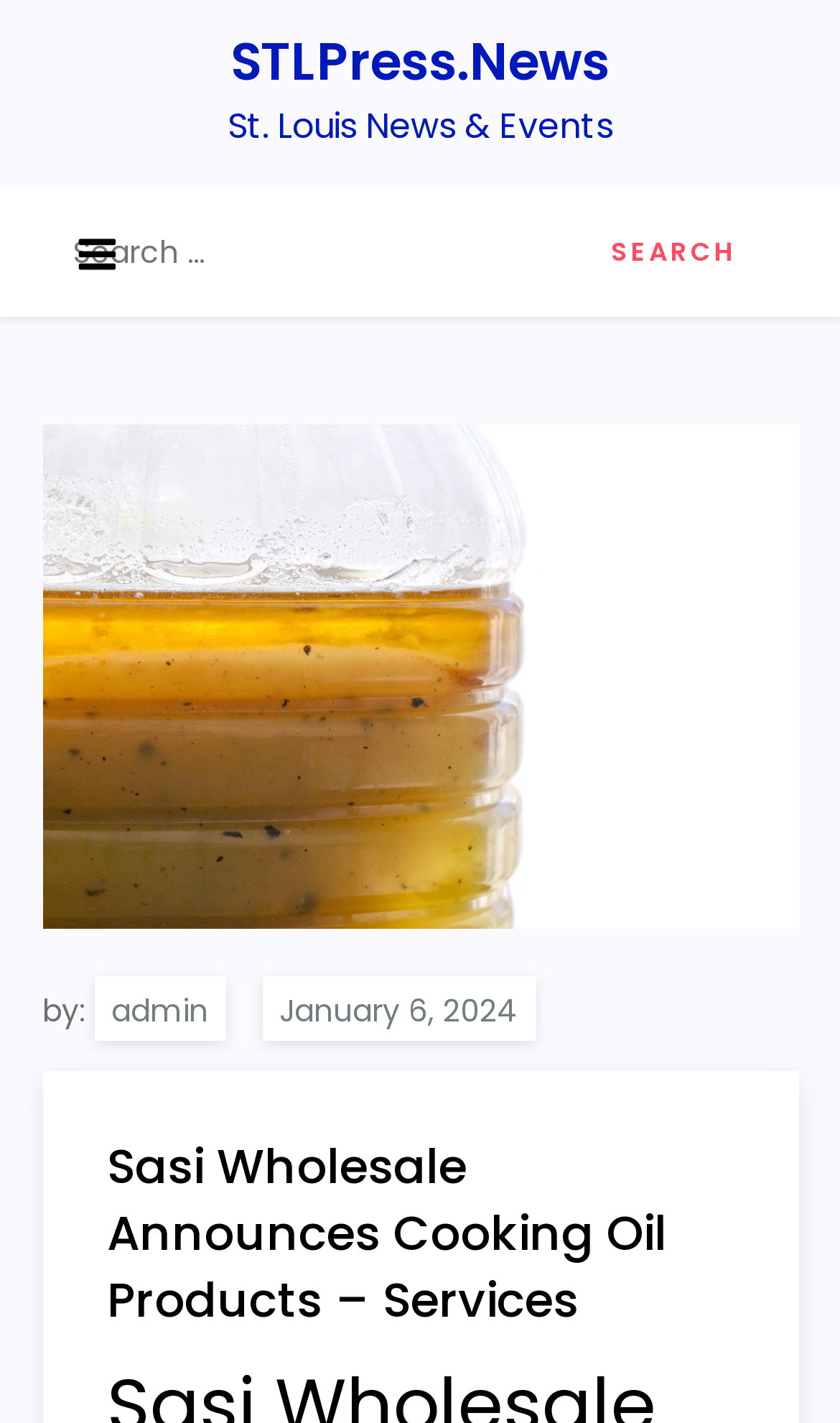Please locate and generate the primary heading on this webpage.

Sasi Wholesale Announces Cooking Oil Products – Services